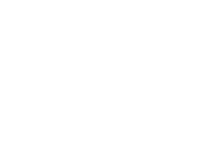Detail everything you observe in the image.

The image appears to be a visual representation related to the game "Qixi." It is likely one of several images displayed in a slider gallery that showcases aspects of the game. This gallery is part of a webpage dedicated to the game's narrative and mechanics.

The "Qixi" game is conceptualized as a two-player platformer that emphasizes the equal agency of both players as they traverse the game world. The key mechanic involves reversing gravity, requiring both players to cooperate to engage this gravity shift. The image serves to highlight the unique visual art or gameplay elements of "Qixi," complementing the text that describes the game's narrative focus on Non-Western themes and healthy relationships.

Nearby, textual descriptions provide insight into the contributions of team members, including the main coder and character artist, Gordon Lee, and narrative designer Robert J Rappoport. Together, they shaped the gameplay experience and visual storytelling of "Qixi."